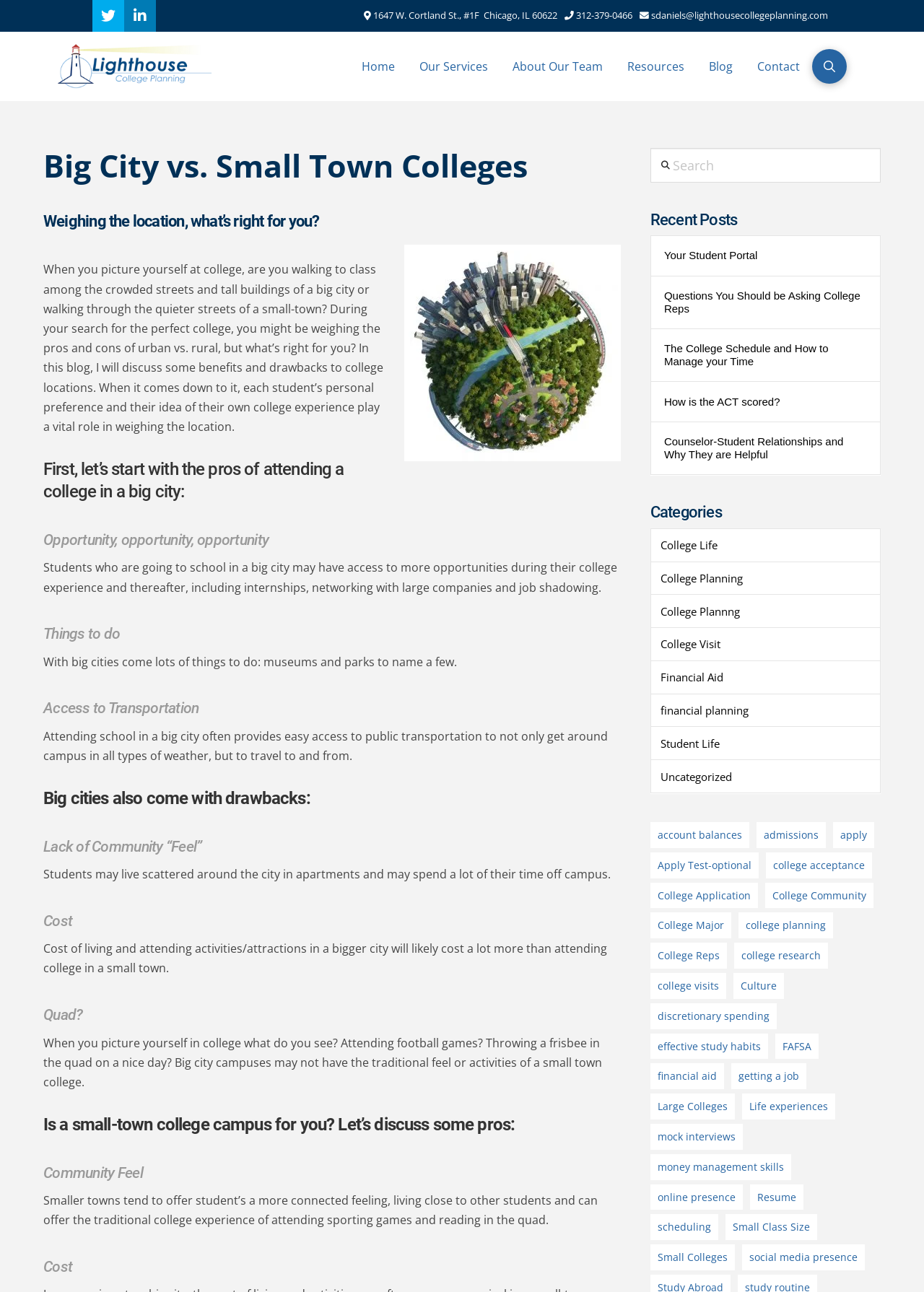Provide the bounding box coordinates of the area you need to click to execute the following instruction: "Contact the college planning team".

[0.806, 0.025, 0.879, 0.078]